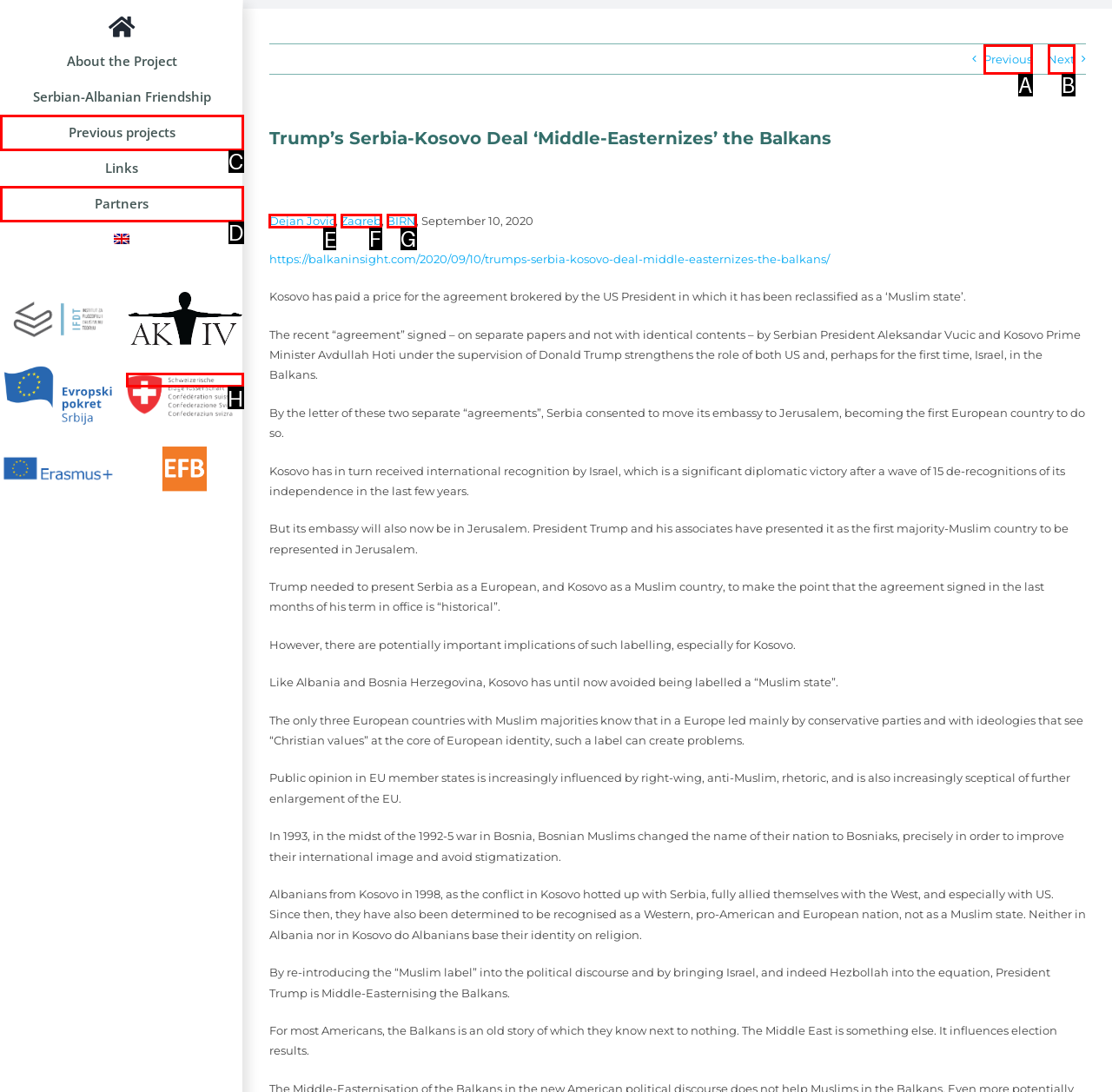To execute the task: Read the article by Dejan Jovic, which one of the highlighted HTML elements should be clicked? Answer with the option's letter from the choices provided.

E